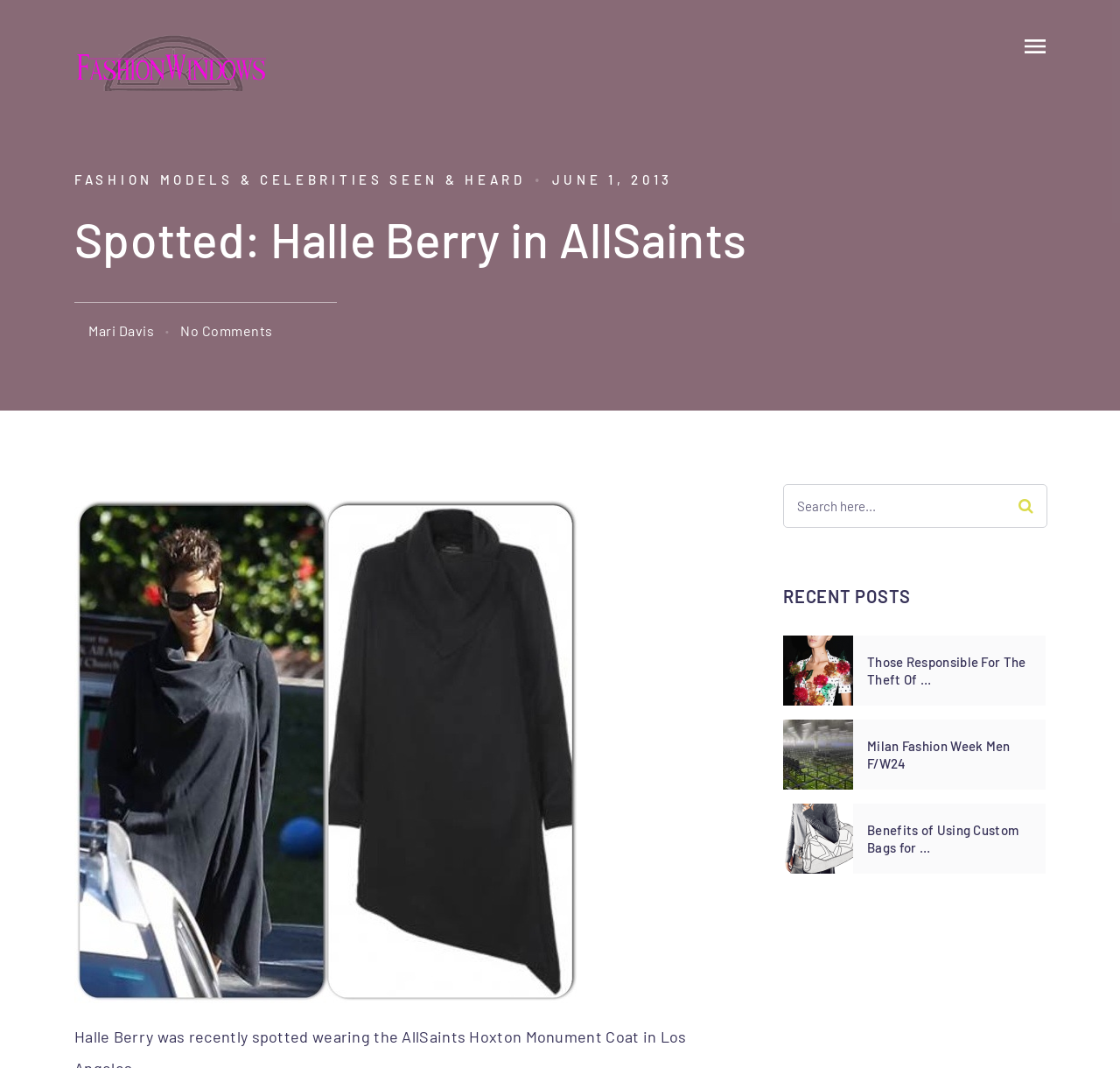Identify the bounding box coordinates necessary to click and complete the given instruction: "Read about Halle Berry in AllSaints".

[0.066, 0.2, 0.691, 0.248]